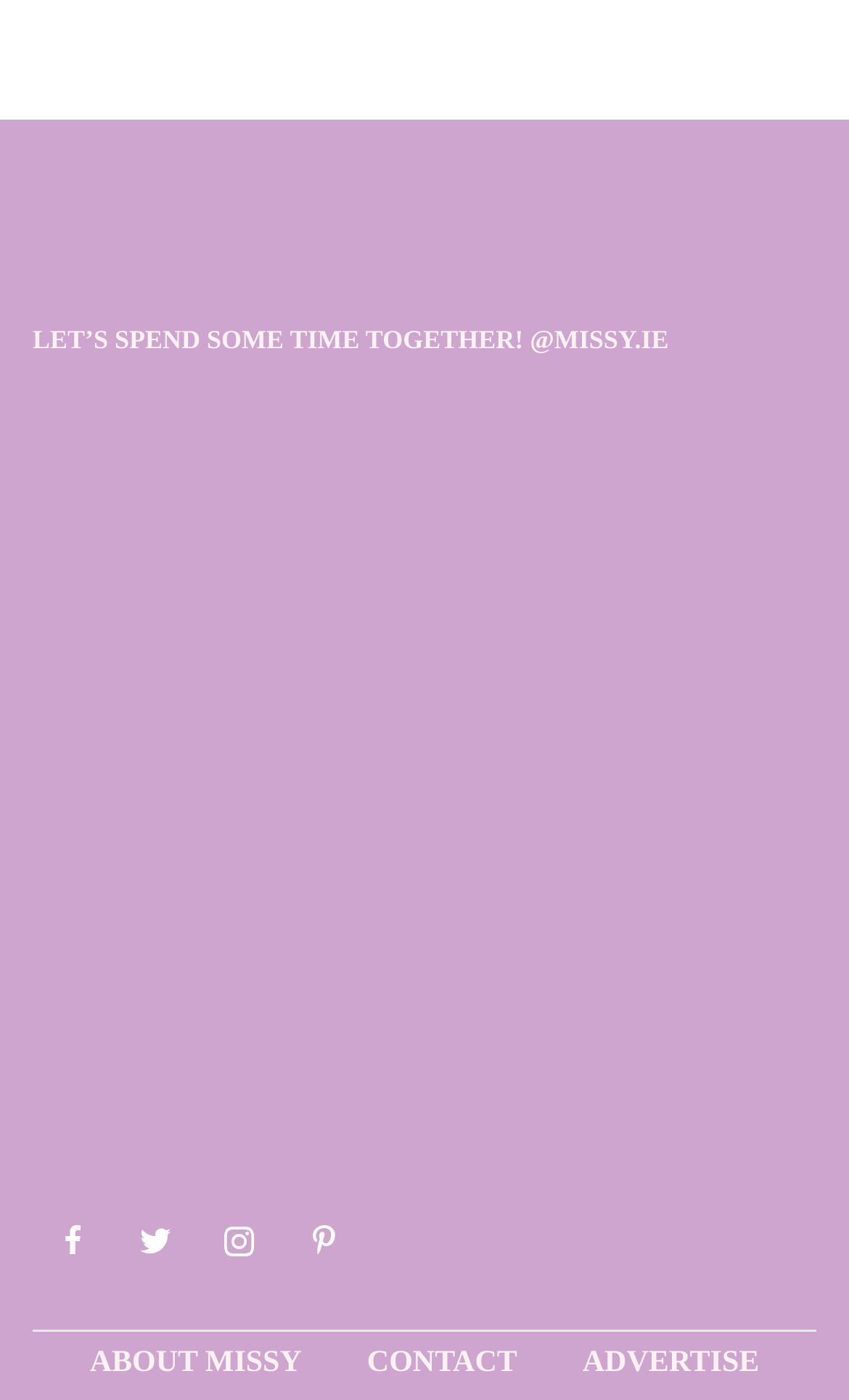Use a single word or phrase to answer the question:
What is the name of the celebrity mentioned in the first article?

Taylor Swift